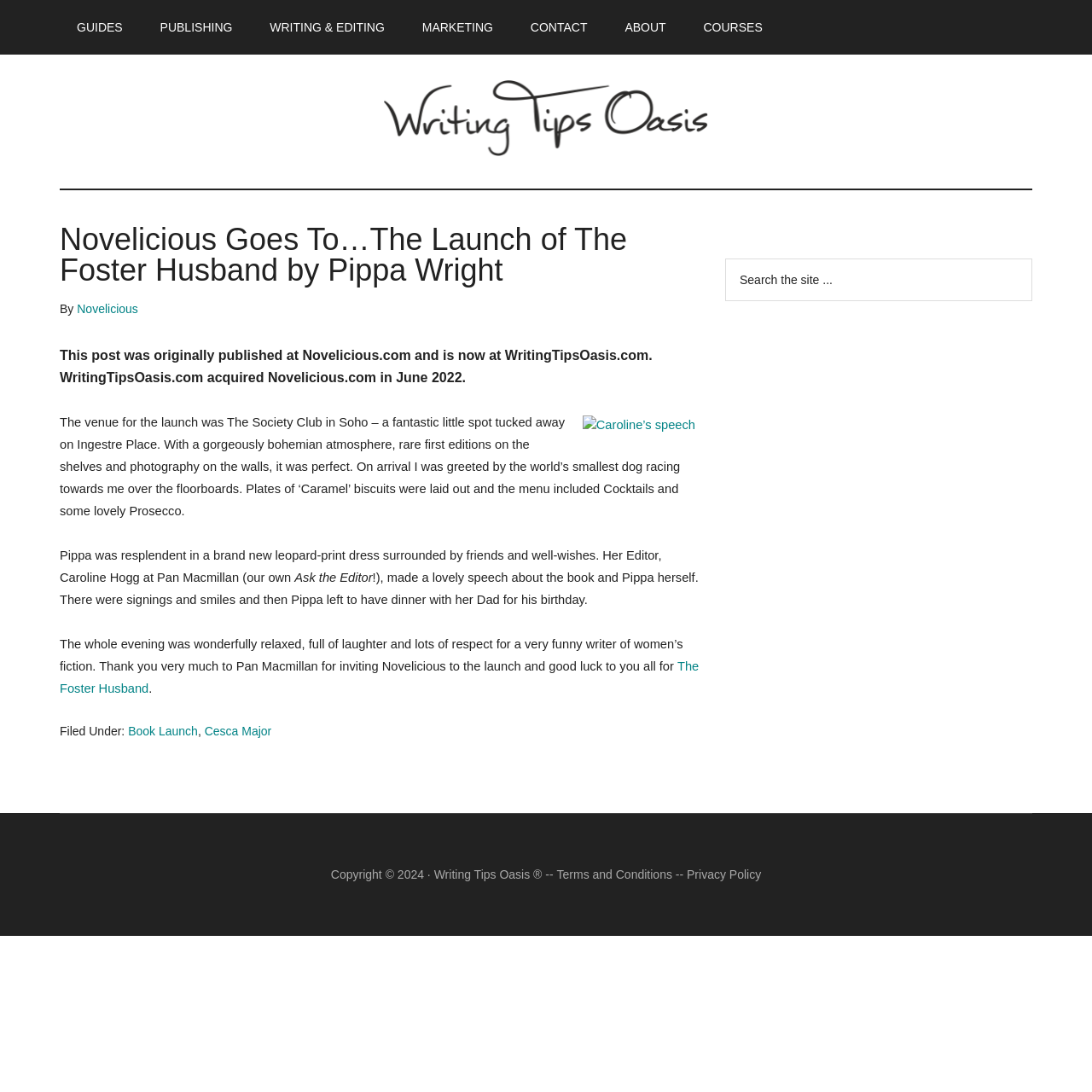From the screenshot, find the bounding box of the UI element matching this description: "Writing & Editing". Supply the bounding box coordinates in the form [left, top, right, bottom], each a float between 0 and 1.

[0.231, 0.0, 0.368, 0.05]